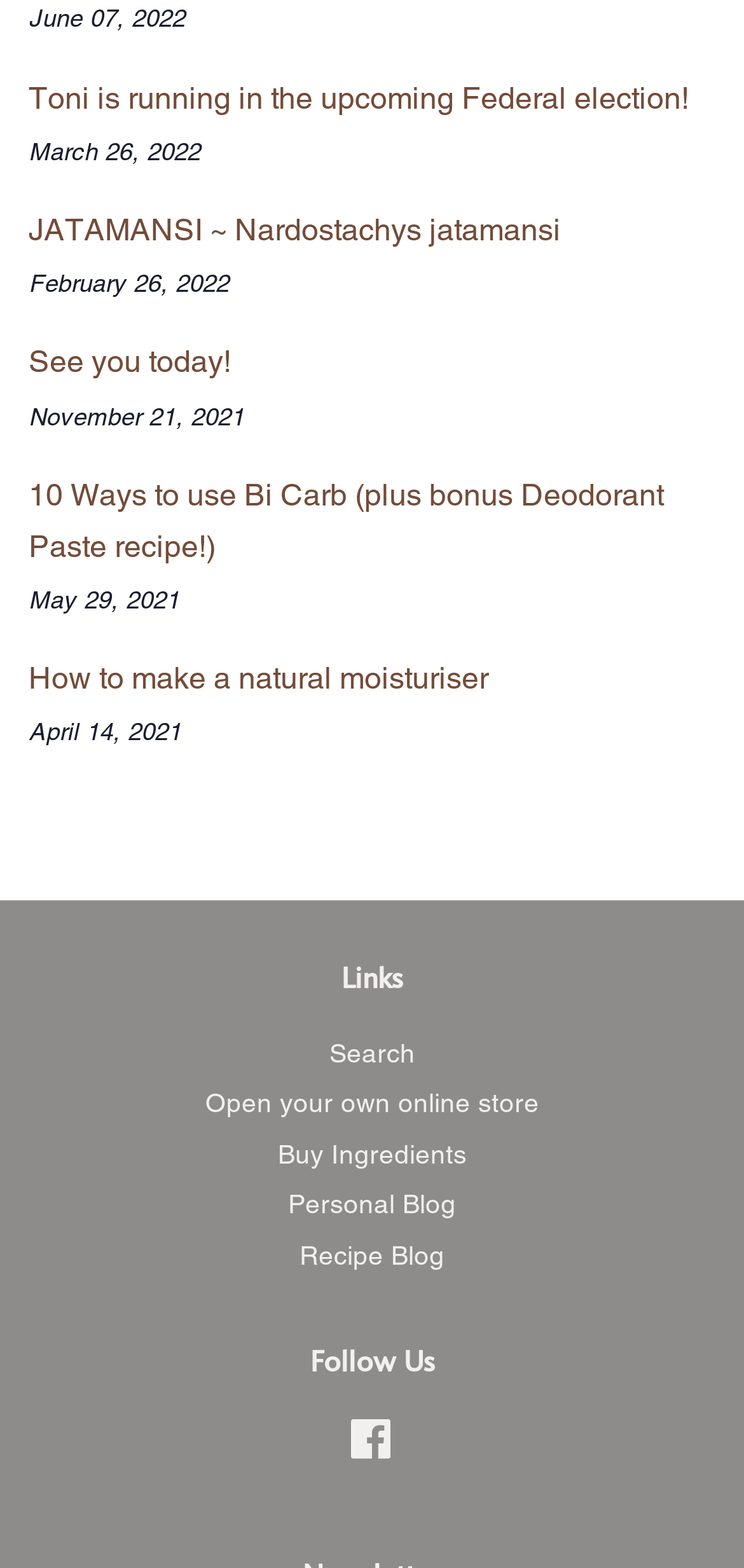What is the oldest date mentioned on the webpage?
Please craft a detailed and exhaustive response to the question.

The webpage has several dates mentioned, and the oldest one is 'November 21, 2021' which is a StaticText element with bounding box coordinates [0.038, 0.256, 0.328, 0.274]. This date corresponds to the link 'See you today!'.